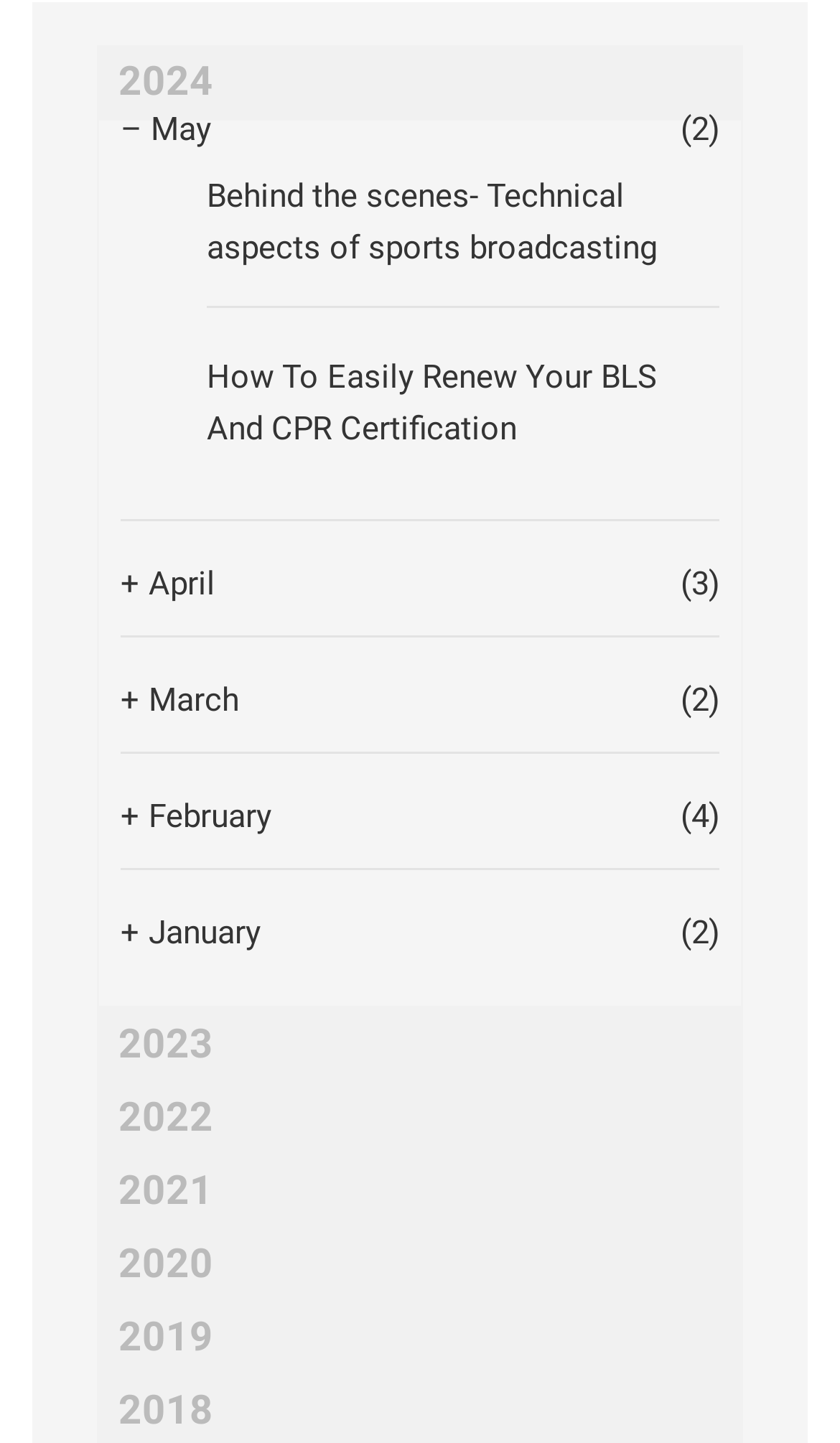Refer to the screenshot and give an in-depth answer to this question: How many years are listed on the webpage?

I counted the number of headings on the webpage, each representing a year, and found 6 years: 2024, 2023, 2022, 2021, 2020, and 2019.